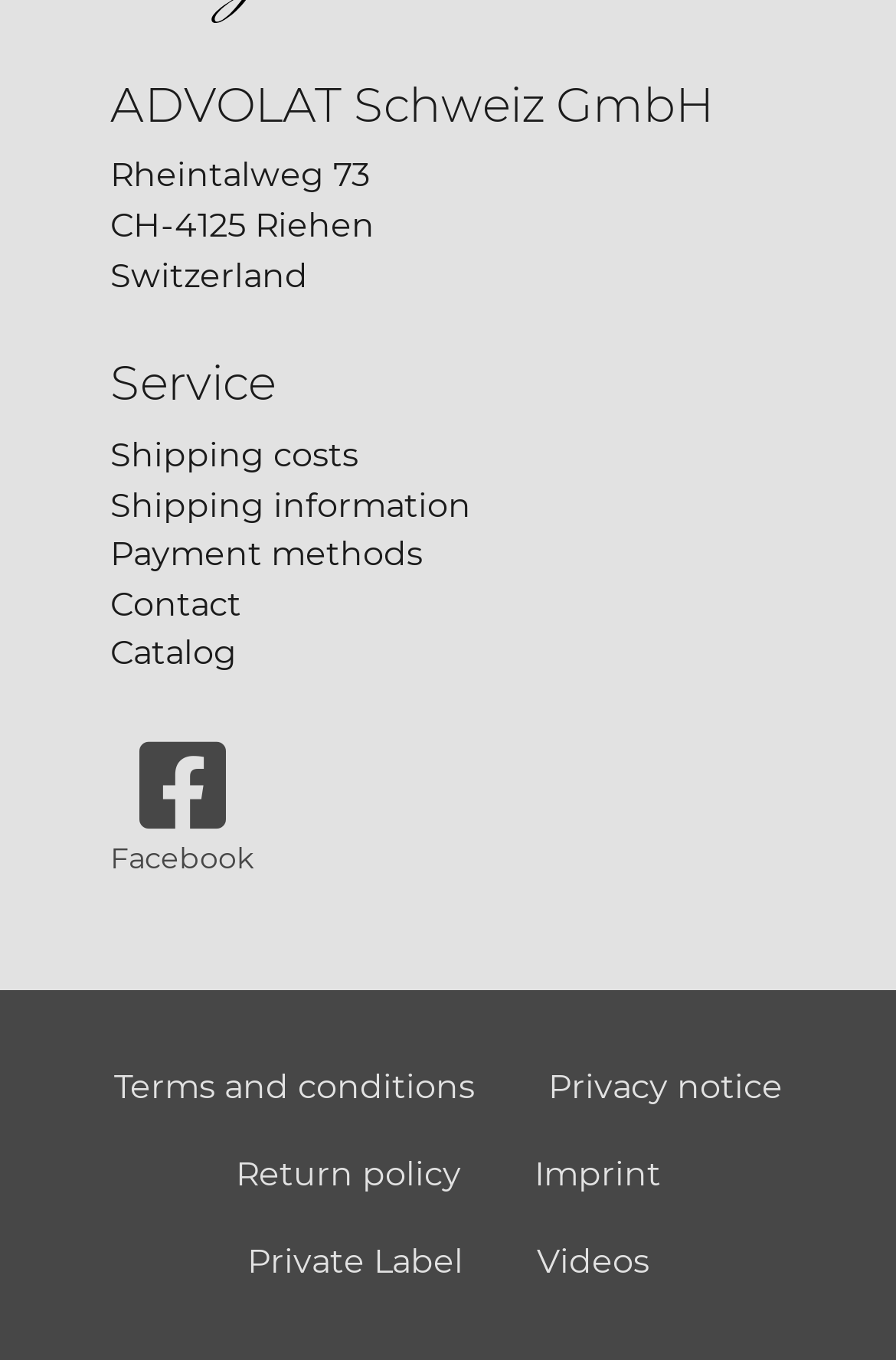Could you specify the bounding box coordinates for the clickable section to complete the following instruction: "Visit Facebook page"?

[0.092, 0.54, 0.315, 0.648]